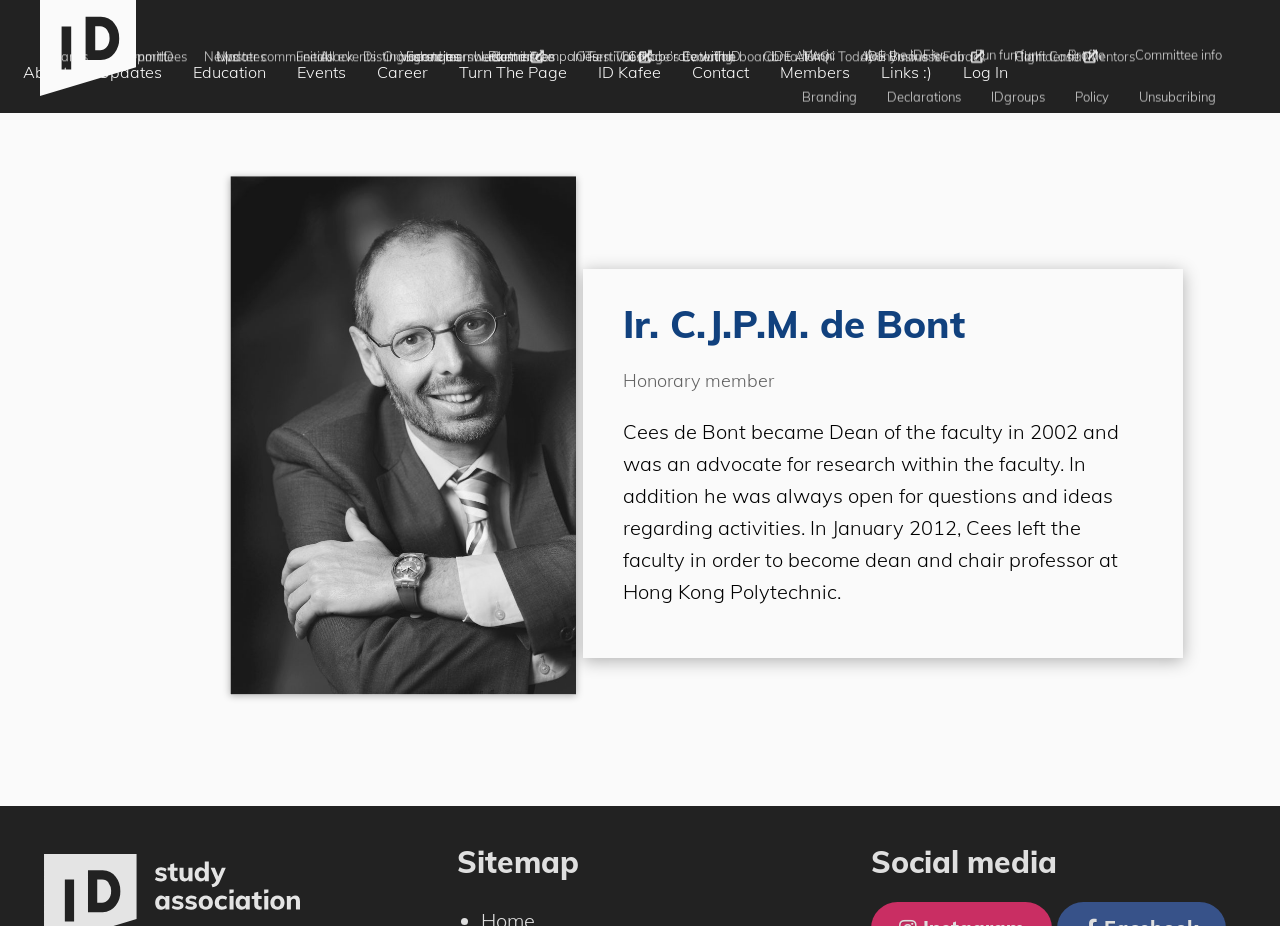Predict the bounding box coordinates for the UI element described as: "Turn The Page’s Evolution". The coordinates should be four float numbers between 0 and 1, presented as [left, top, right, bottom].

[0.562, 0.03, 0.718, 0.082]